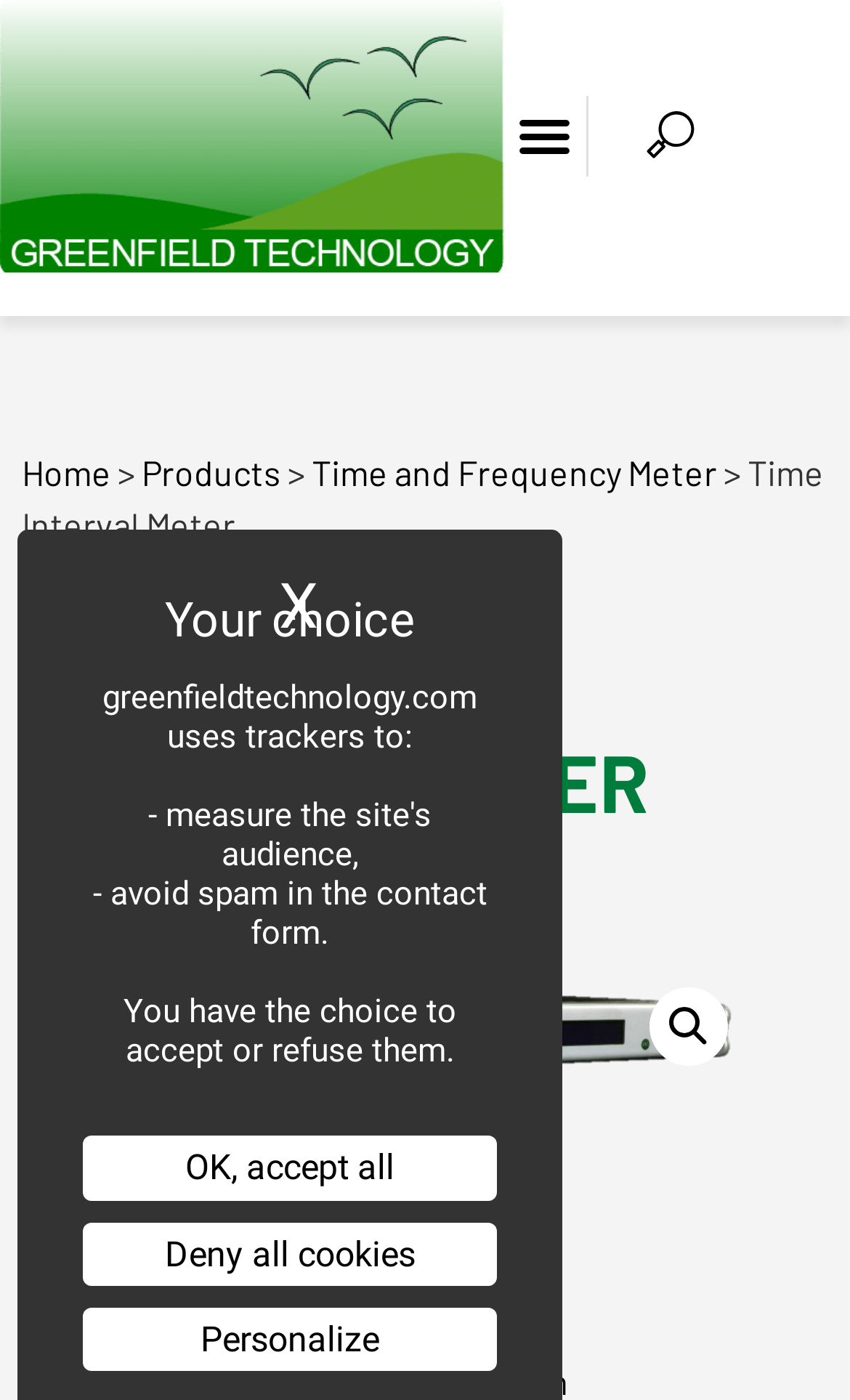Pinpoint the bounding box coordinates of the clickable area necessary to execute the following instruction: "Click the menu toggle button". The coordinates should be given as four float numbers between 0 and 1, namely [left, top, right, bottom].

[0.592, 0.068, 0.688, 0.126]